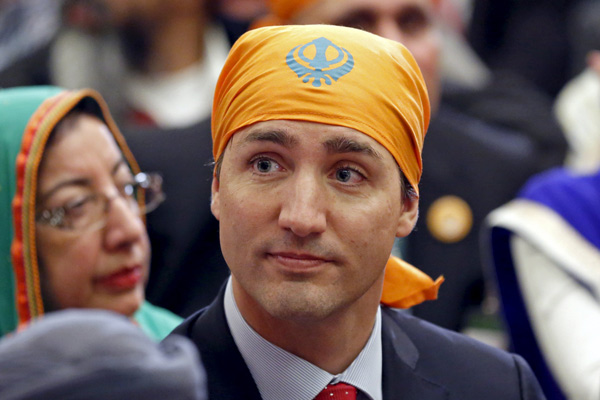Use the details in the image to answer the question thoroughly: 
What is Justin Trudeau wearing?

The caption specifically mentions that Justin Trudeau is seen wearing a bright orange turban, which showcases the Sikh symbol, reflecting his participation in this significant cultural event for the Sikh community.